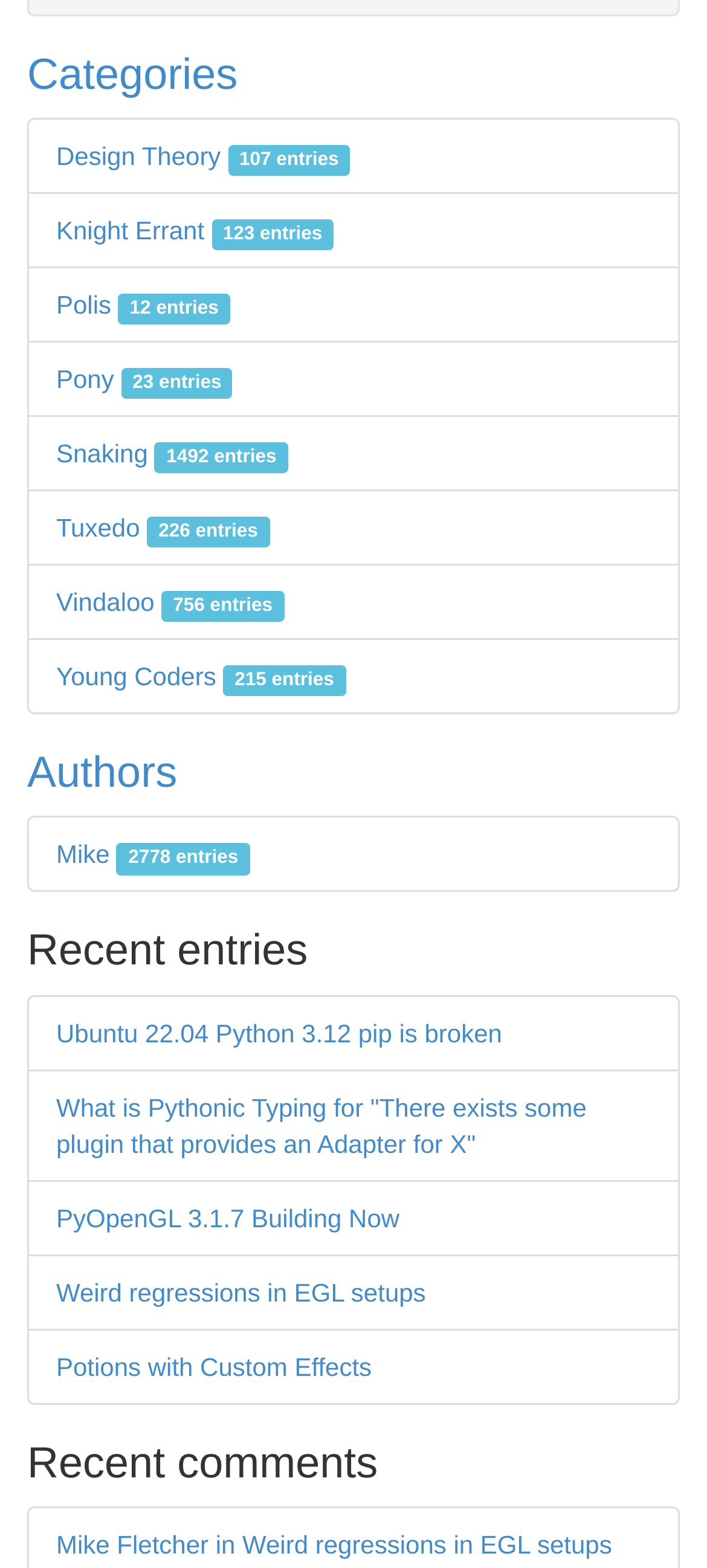Highlight the bounding box coordinates of the element you need to click to perform the following instruction: "Explore Authors."

[0.038, 0.477, 0.251, 0.509]